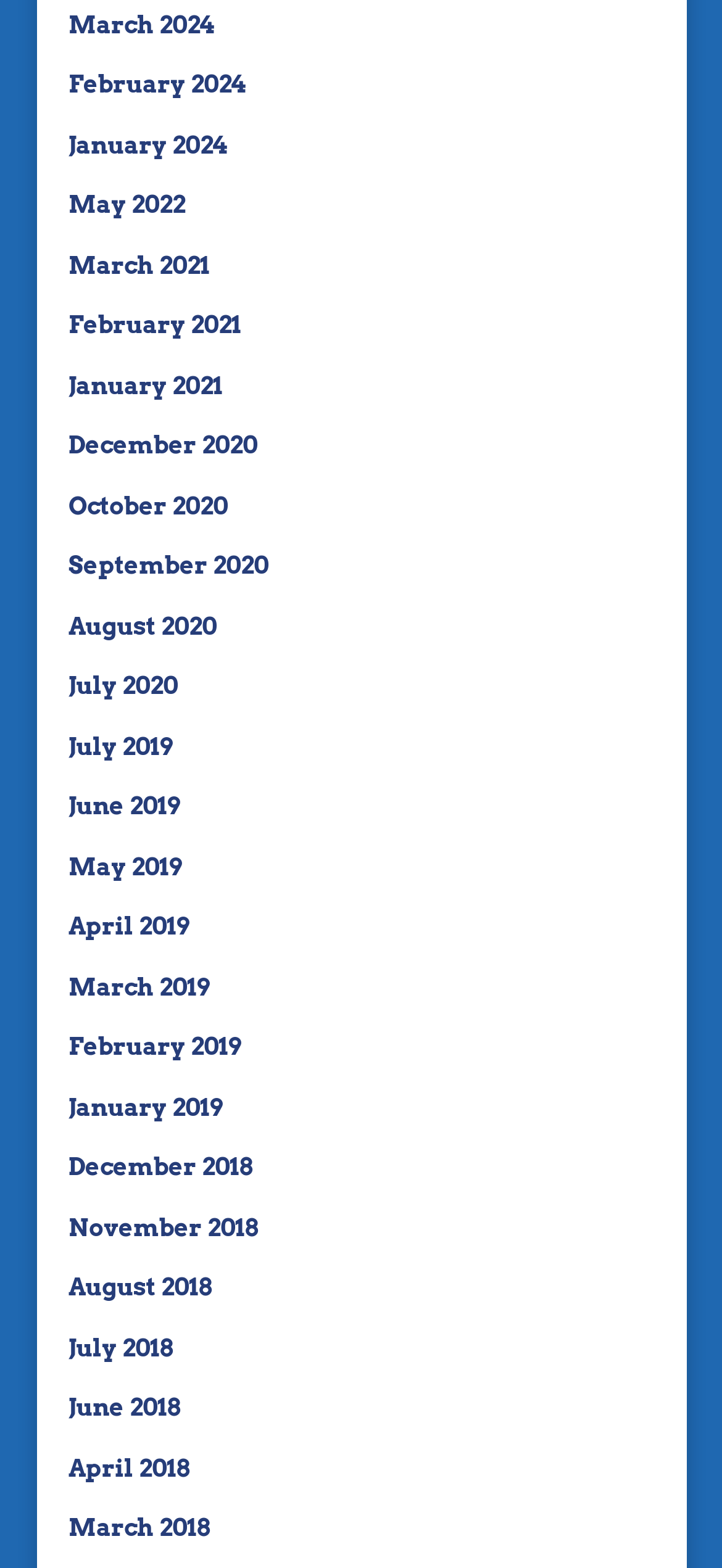Determine the bounding box coordinates for the area that needs to be clicked to fulfill this task: "Go to January 2021". The coordinates must be given as four float numbers between 0 and 1, i.e., [left, top, right, bottom].

[0.095, 0.237, 0.308, 0.255]